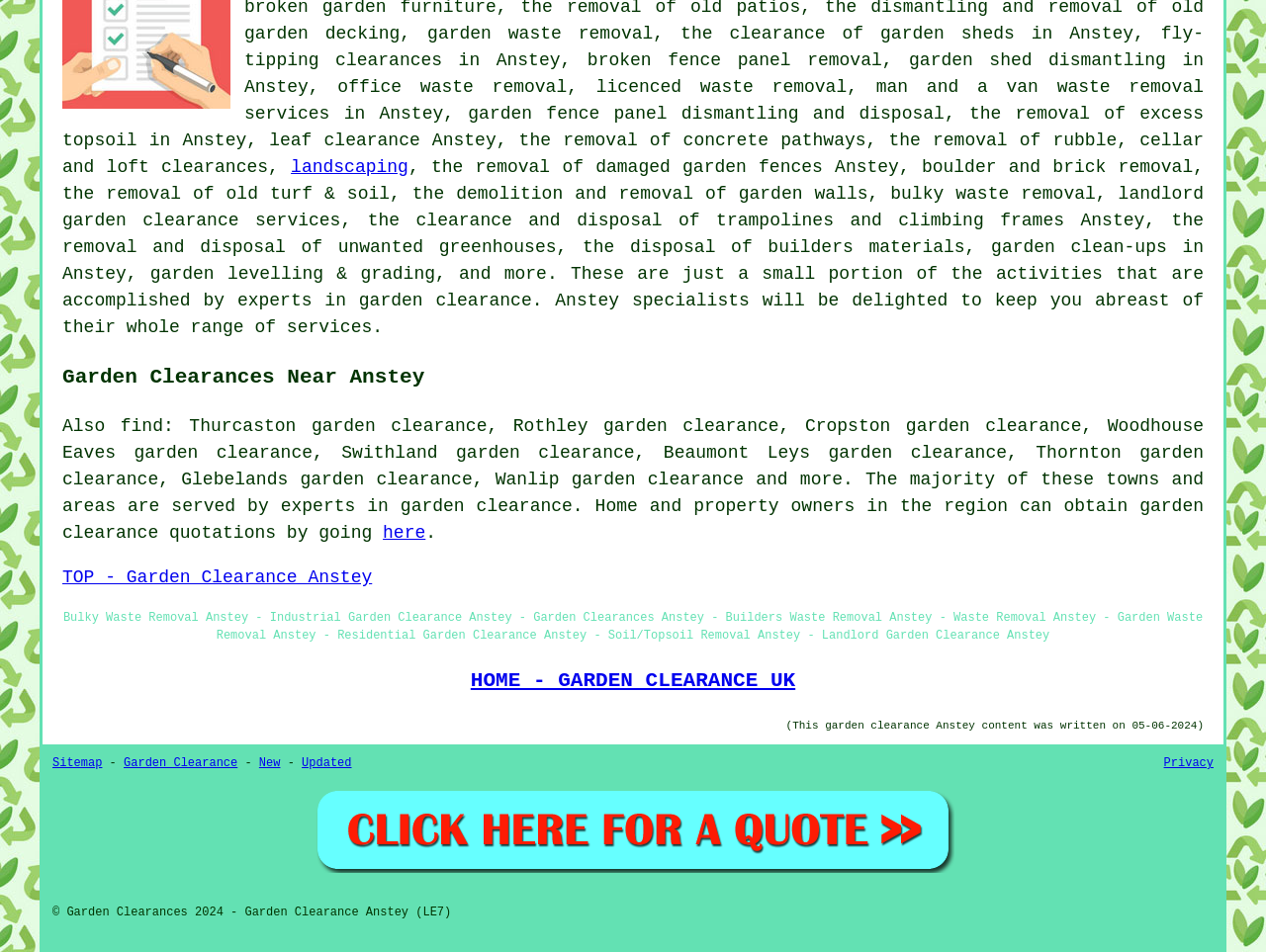What is the name of the company providing garden clearance services?
Please give a well-detailed answer to the question.

The company name 'Garden Clearances' is mentioned in the copyright text at the bottom of the webpage, '© Garden Clearances 2024 - Garden Clearance Anstey (LE7)'.